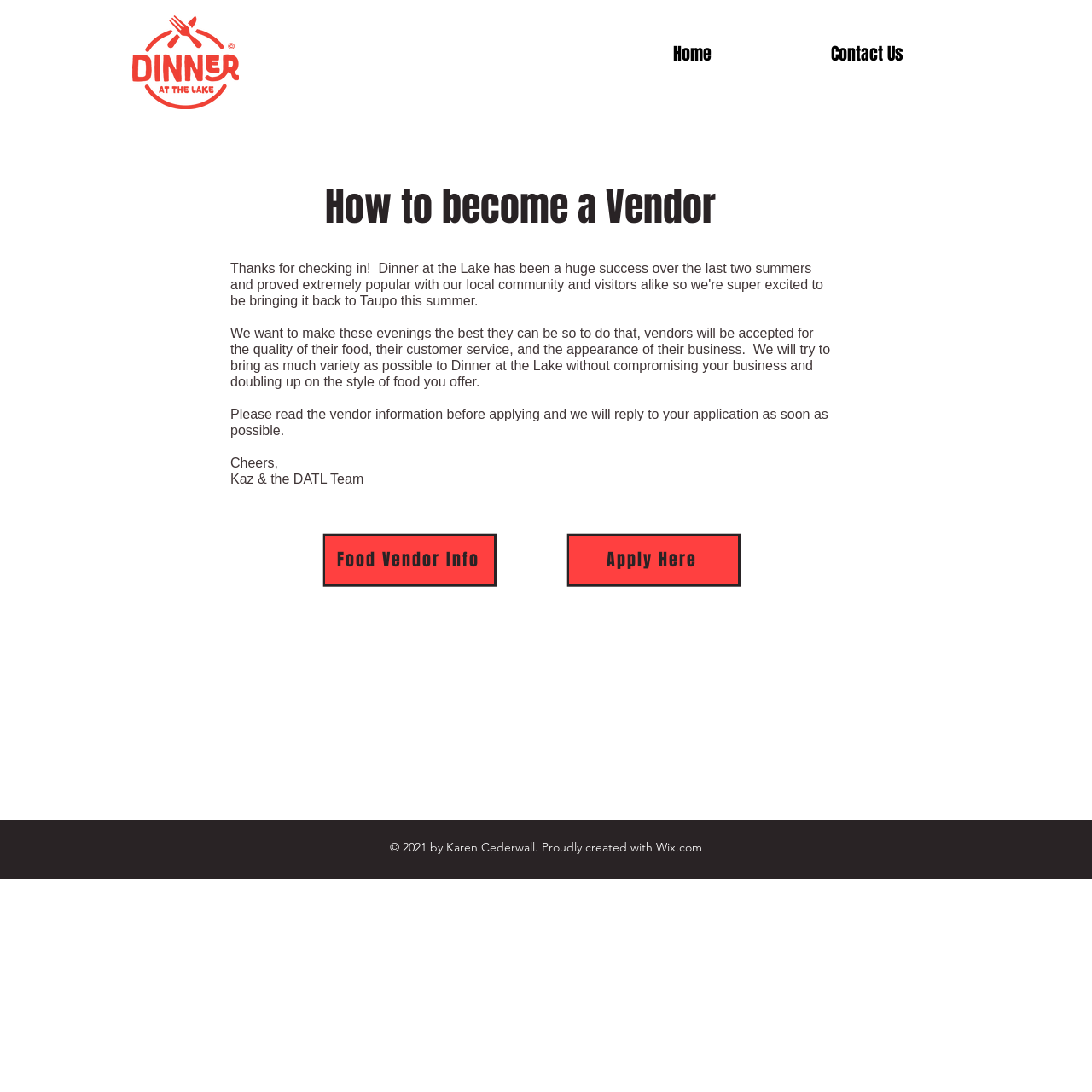Given the description "Wix.com", determine the bounding box of the corresponding UI element.

[0.601, 0.769, 0.643, 0.783]